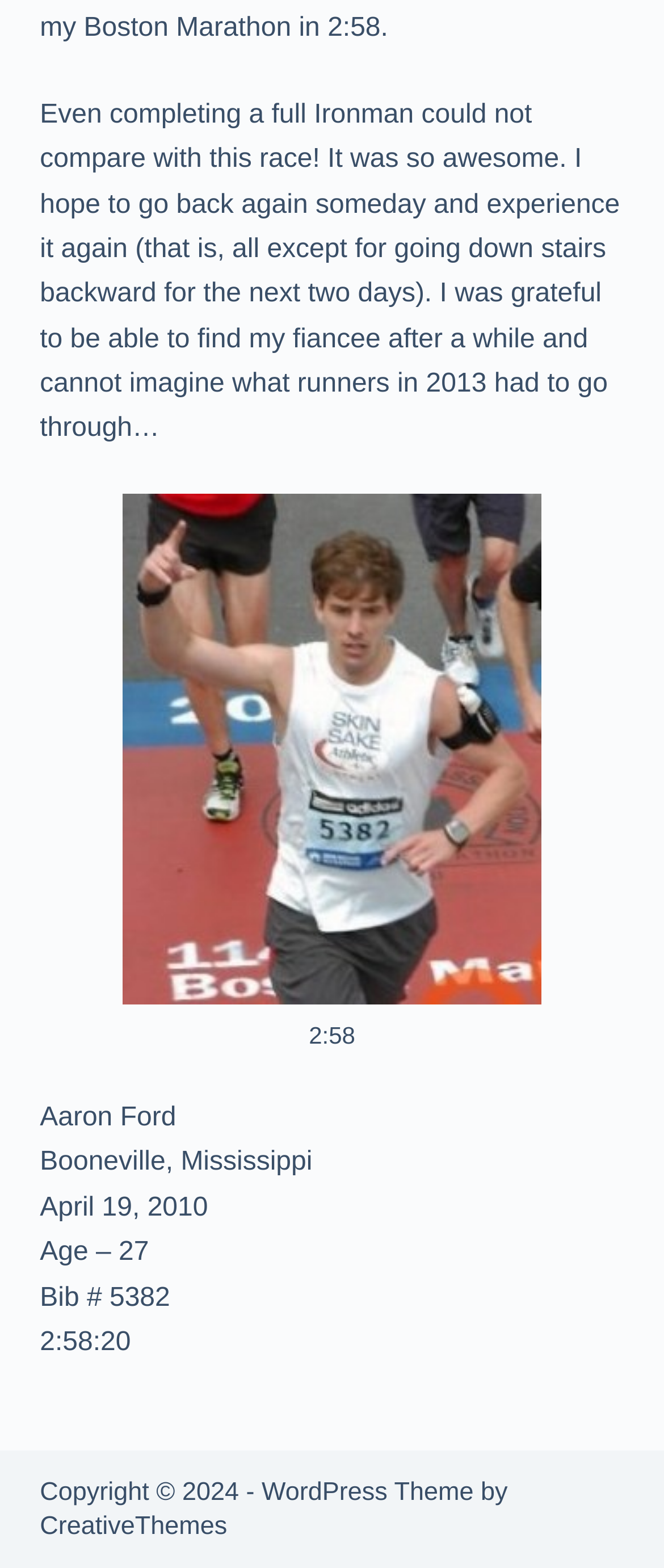Provide your answer in a single word or phrase: 
What is the date of the race?

April 19, 2010